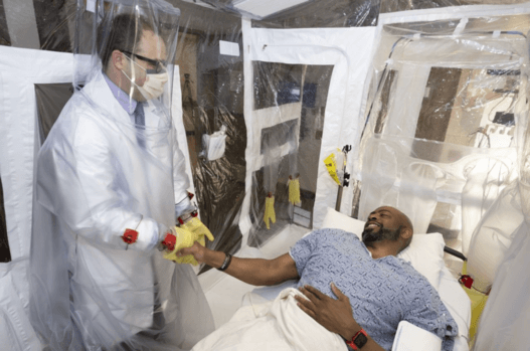What is the purpose of the medical environment?
Could you please answer the question thoroughly and with as much detail as possible?

The medical environment is designed to ensure patient well-being in challenging situations, as reflected in the image, where various medical equipment and safety features are visible in the background, highlighting the advanced medical practices in place.